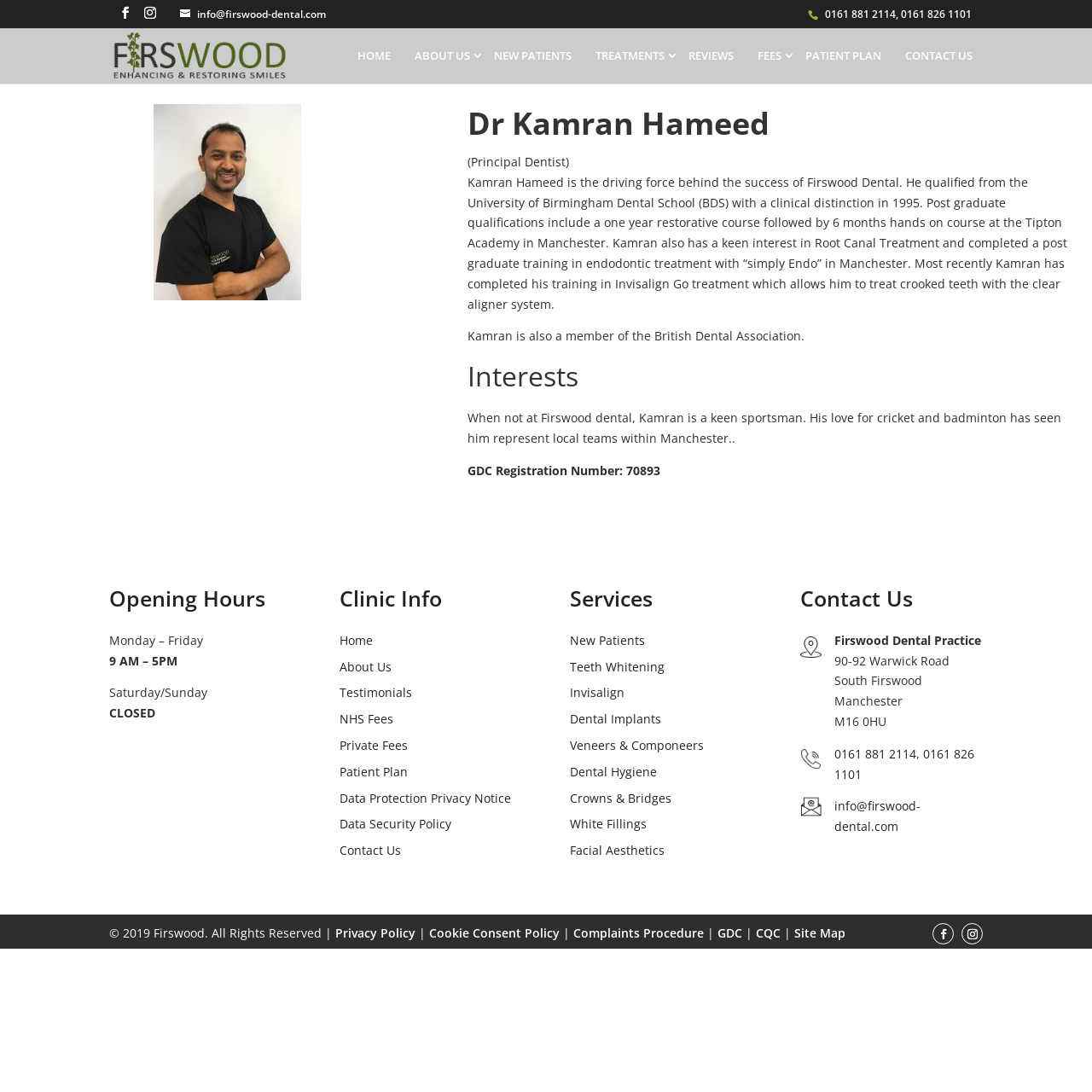Illustrate the webpage thoroughly, mentioning all important details.

This webpage is about Dr. Kamran Hameed, a dentist at Firswood Dental. At the top of the page, there are several links and icons, including social media links, a search bar, and a navigation menu with links to different sections of the website, such as "HOME", "ABOUT US", "TREATMENTS", and "CONTACT US".

Below the navigation menu, there is a large section dedicated to Dr. Hameed's profile. It features a heading with his name, followed by a brief description of his qualifications and experience. There are also several paragraphs of text that provide more information about his background, interests, and professional affiliations.

To the right of Dr. Hameed's profile, there is a section with clinic information, including opening hours and a list of services offered by the dental practice. Below this section, there are links to various pages on the website, such as "New Patients", "Teeth Whitening", and "Dental Implants".

At the bottom of the page, there is a section with contact information, including the practice's address, phone numbers, and email address. There are also links to the practice's social media profiles and a copyright notice.

Throughout the page, there are several headings and subheadings that help to organize the content and make it easier to read. The overall layout is clean and easy to navigate, with a clear hierarchy of information.